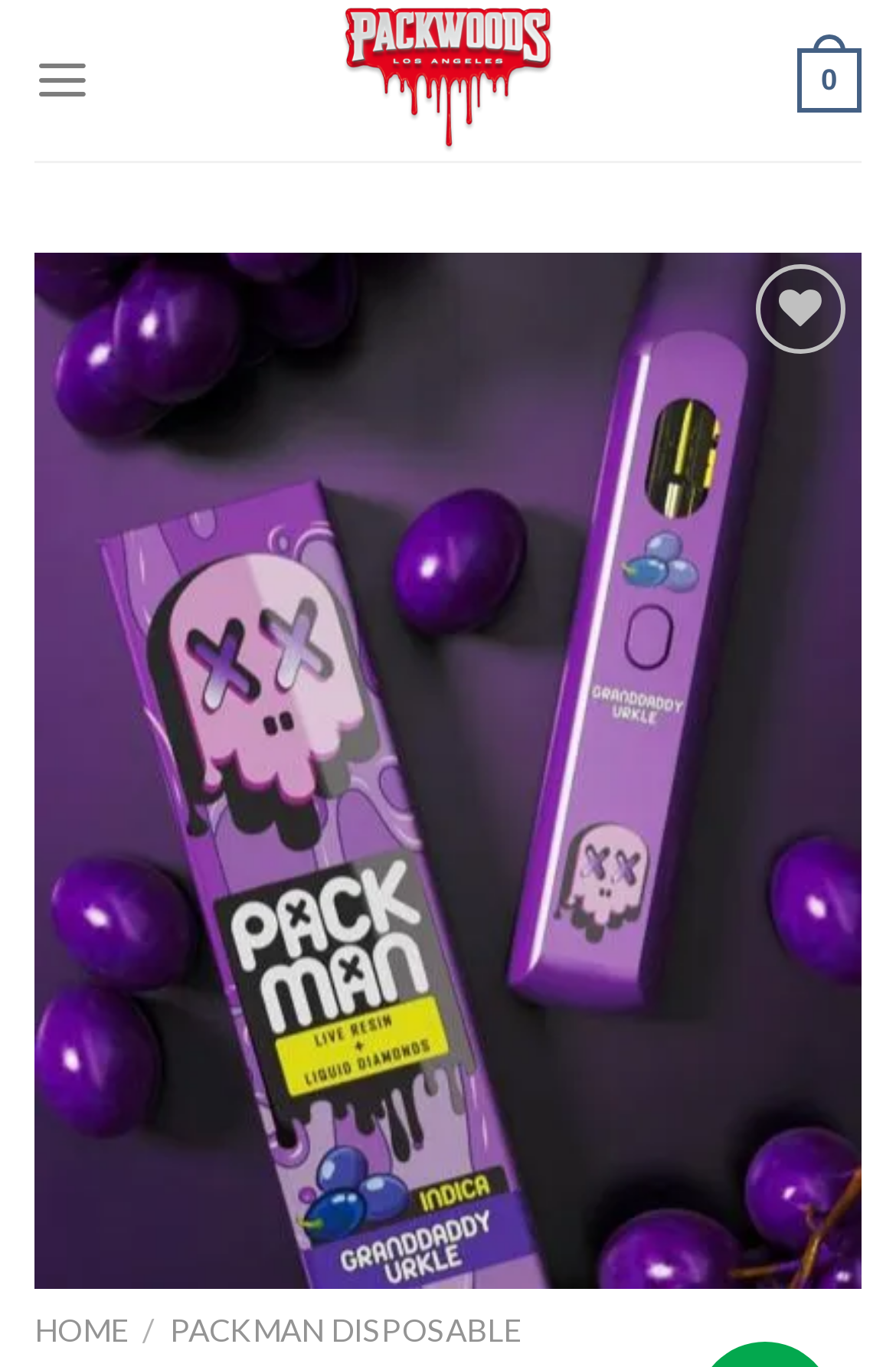How many images are on the page?
Please provide a detailed and thorough answer to the question.

I counted the number of image elements on the page, which are located at coordinates [0.382, 0.0, 0.618, 0.118], [0.038, 0.185, 0.962, 0.943], [0.075, 0.534, 0.168, 0.594], and [0.832, 0.534, 0.925, 0.594] respectively.